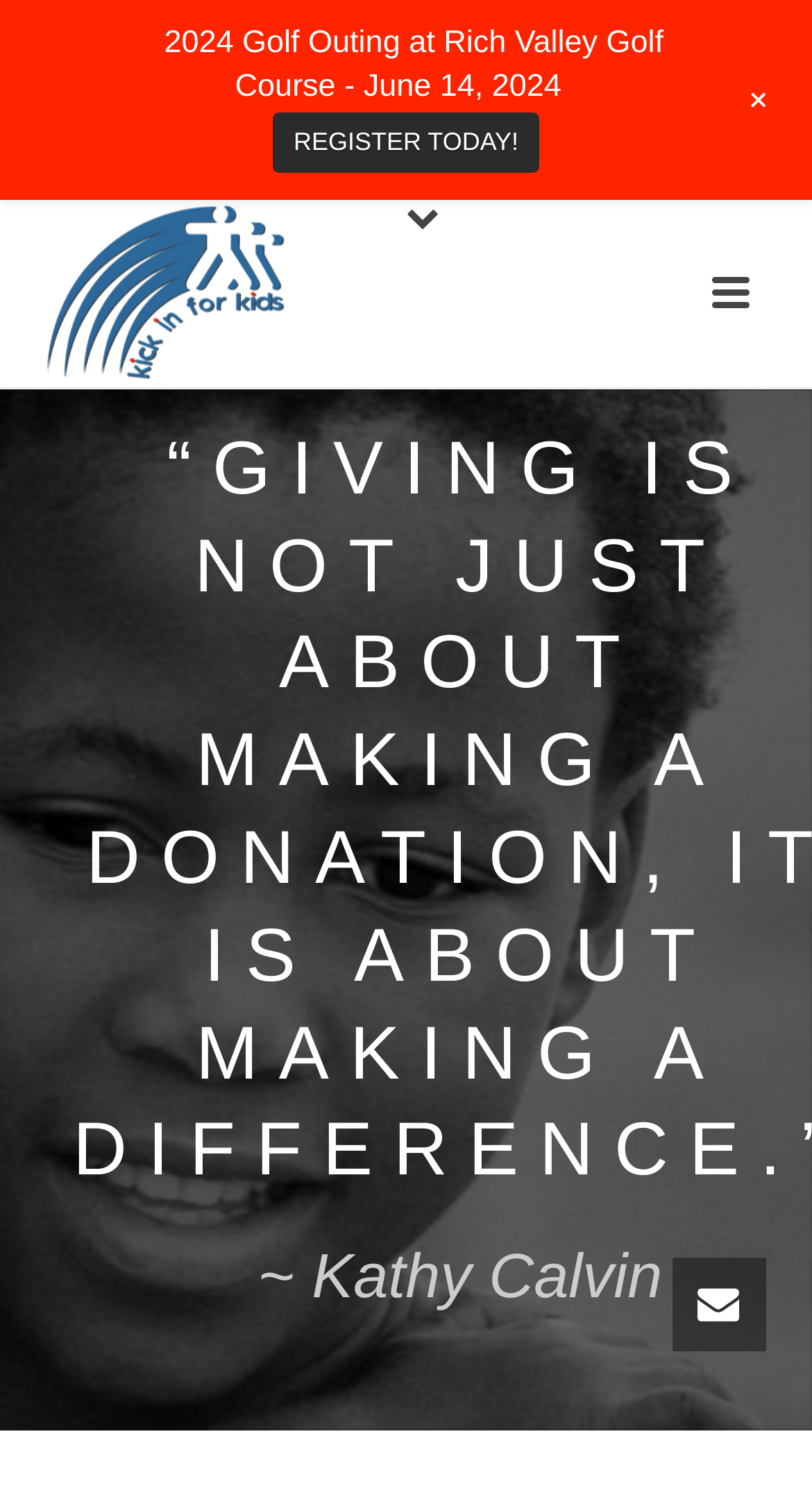Respond concisely with one word or phrase to the following query:
What is the event date of the golf outing?

June 14, 2024